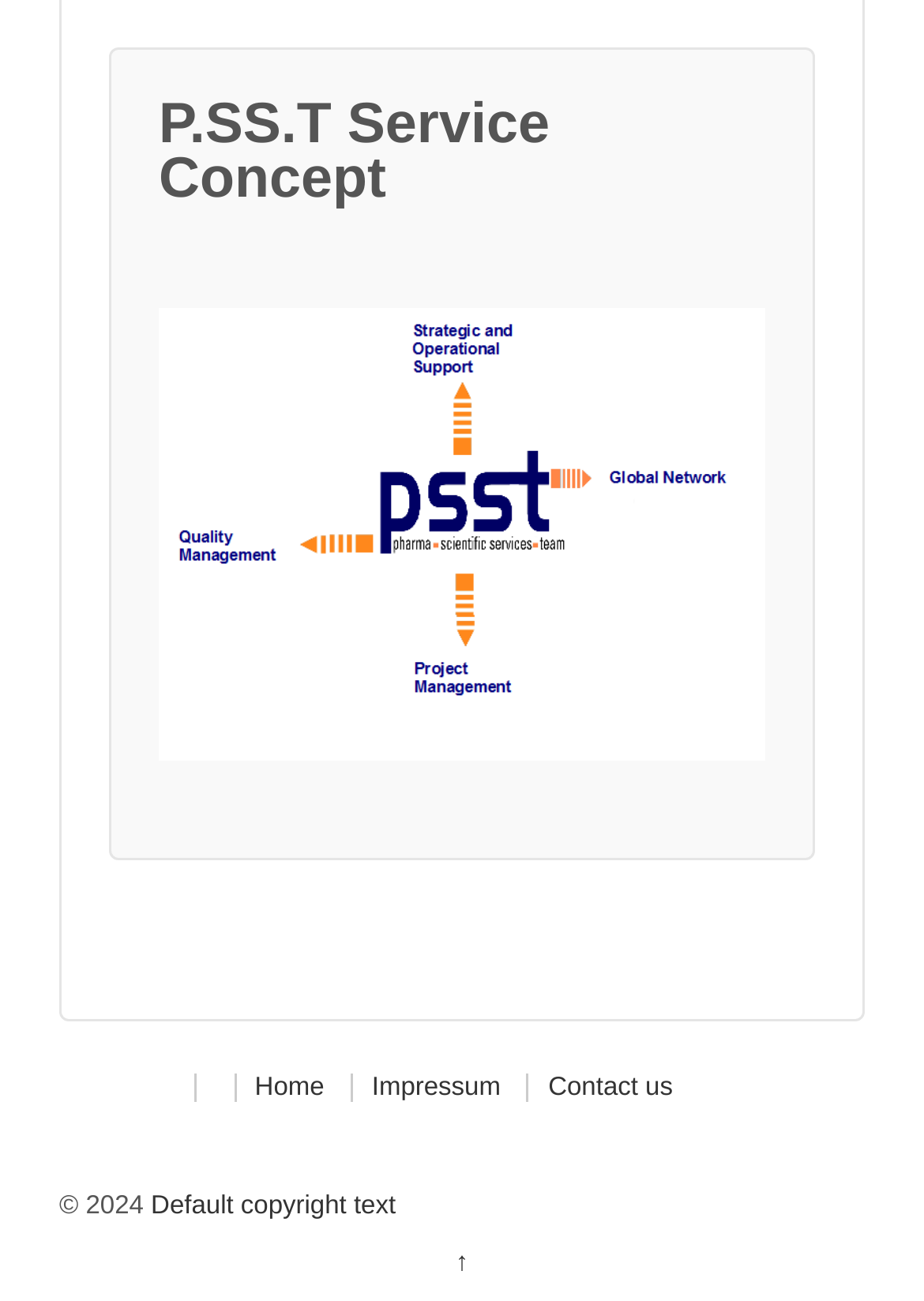Is there a contact page?
Look at the image and respond with a one-word or short phrase answer.

Yes